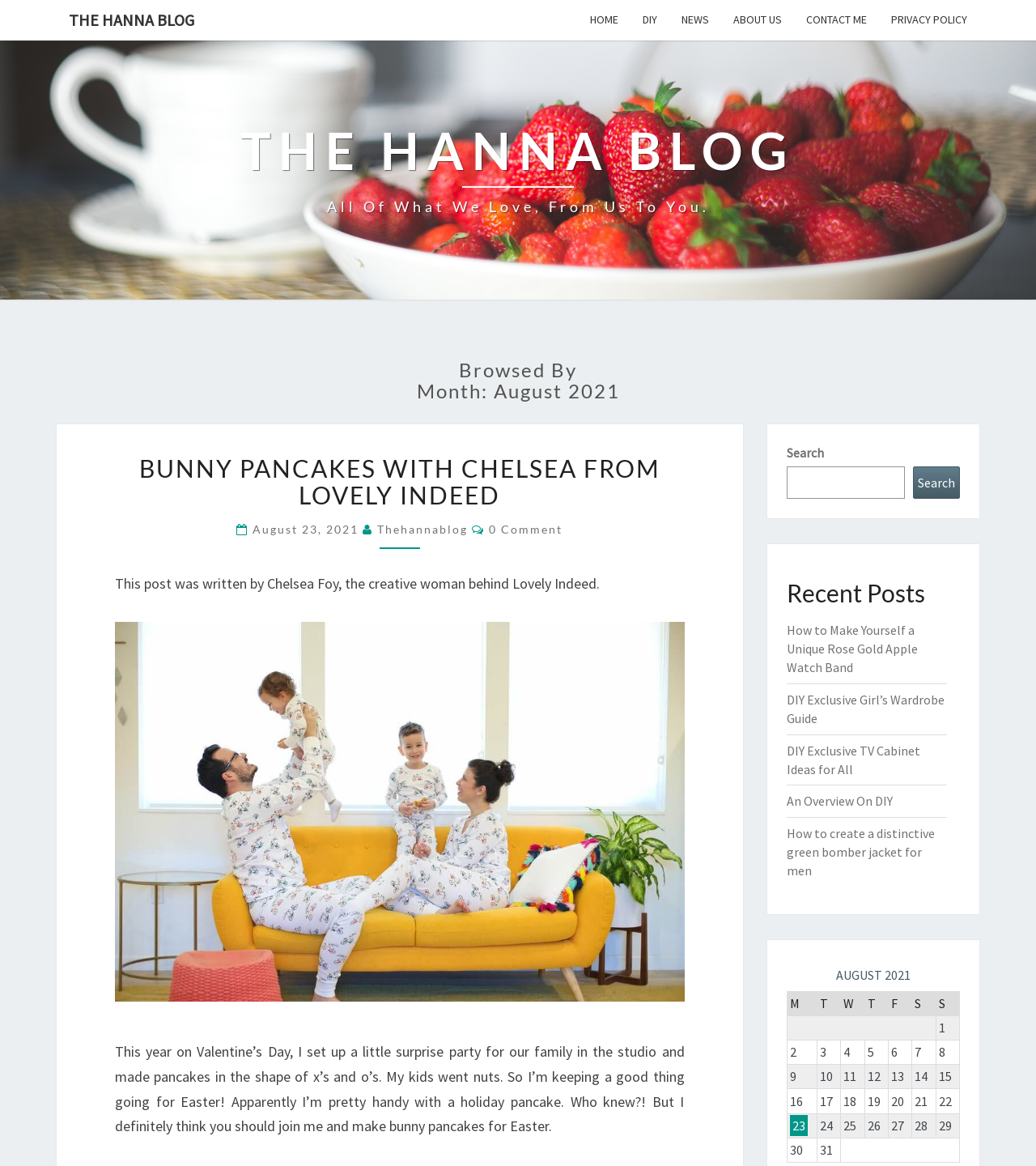What is the date of the blog post?
Based on the image, answer the question with as much detail as possible.

The date of the blog post can be found in the link element with the text 'August 23, 2021' which is a child element of the 'heading' element with the text 'BUNNY PANCAKES WITH CHELSEA FROM LOVELY INDEED'.